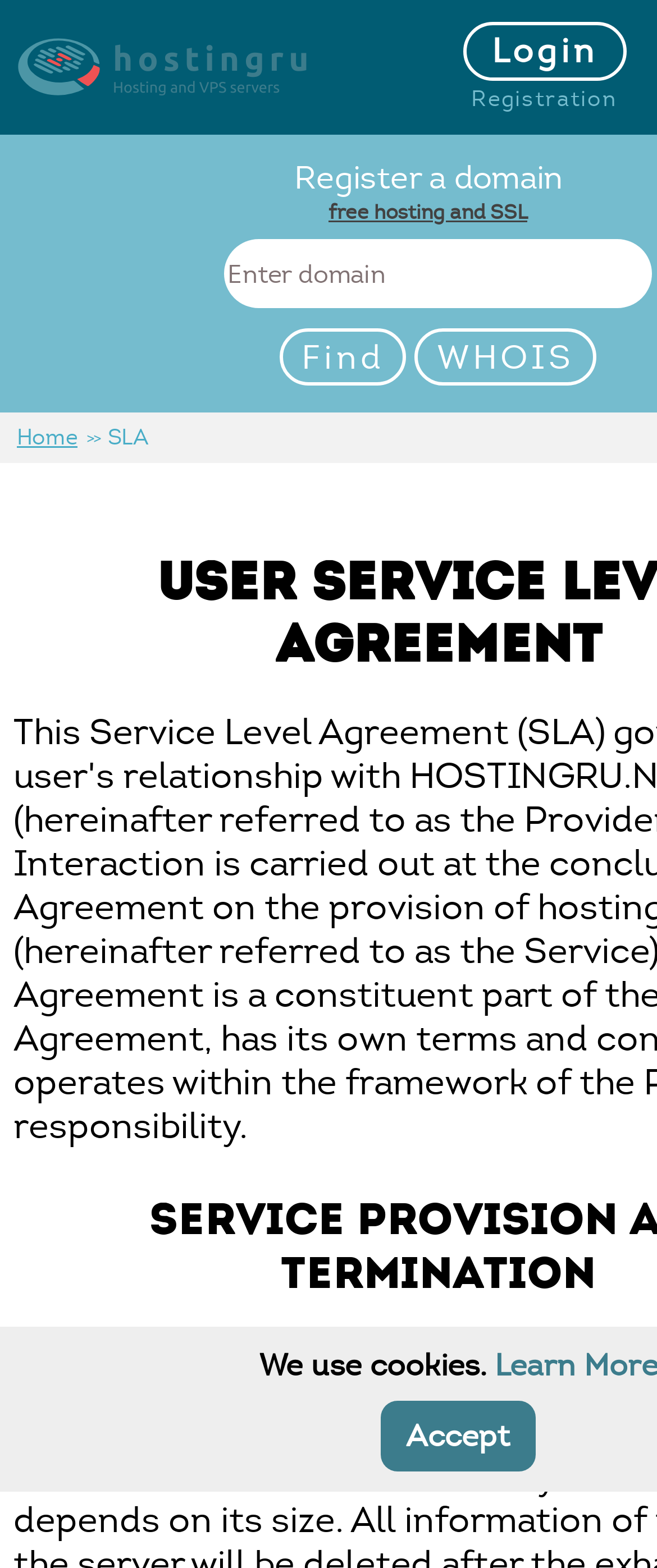Generate the title text from the webpage.

User Service Level Agreement